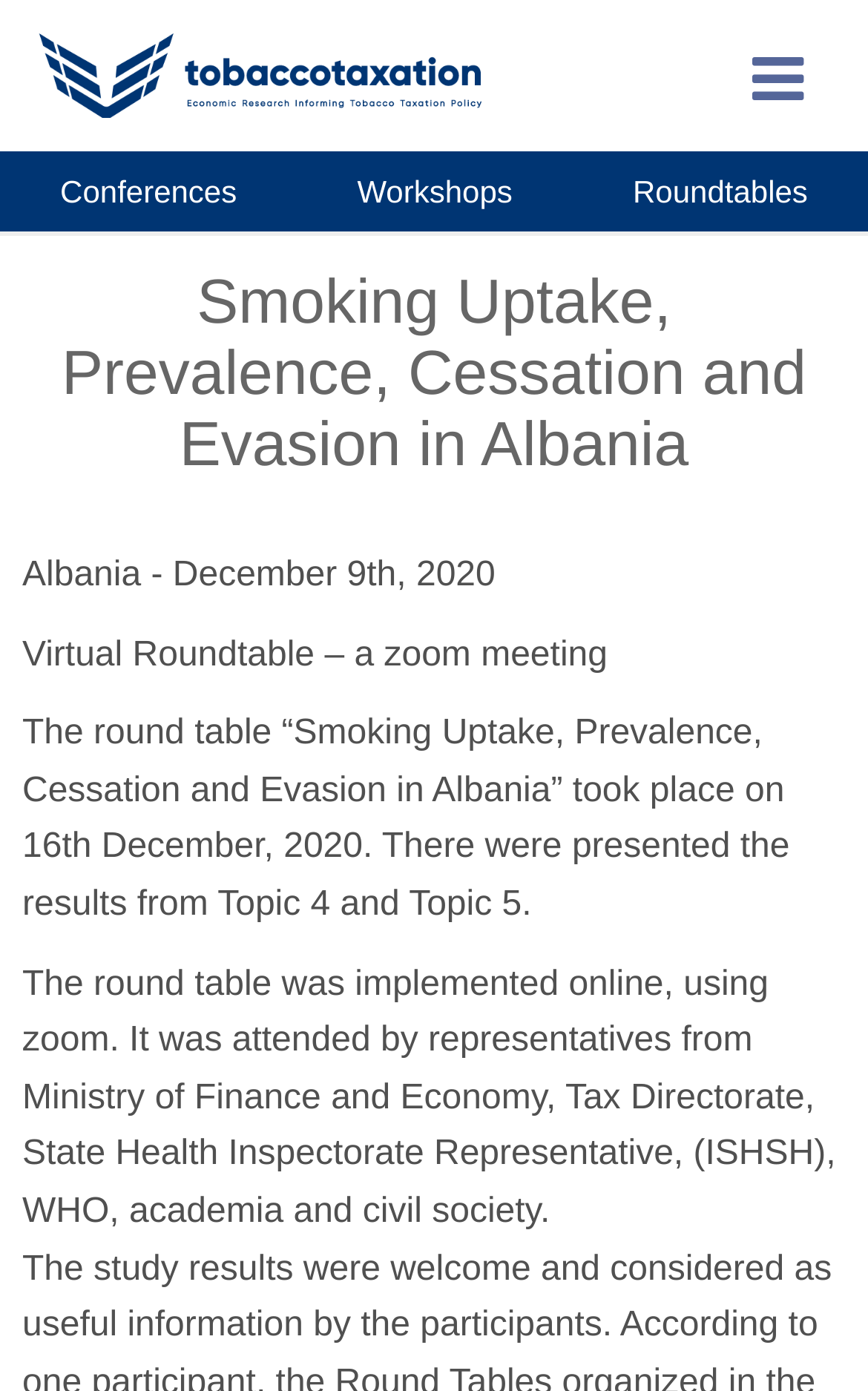How many topics were presented at the round table?
Please look at the screenshot and answer using one word or phrase.

2